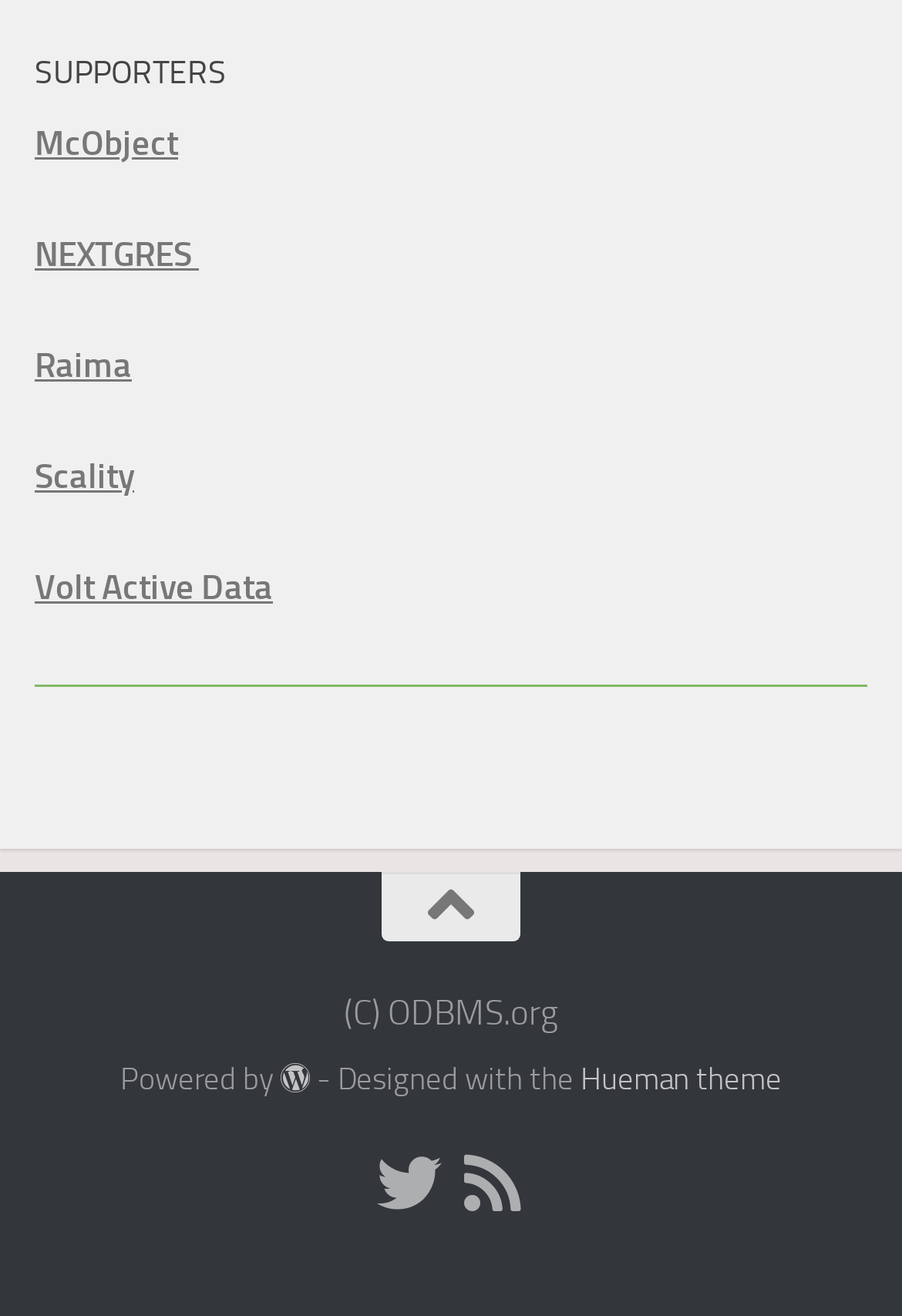Provide the bounding box coordinates of the section that needs to be clicked to accomplish the following instruction: "go to NEXTGRES."

[0.038, 0.177, 0.221, 0.209]